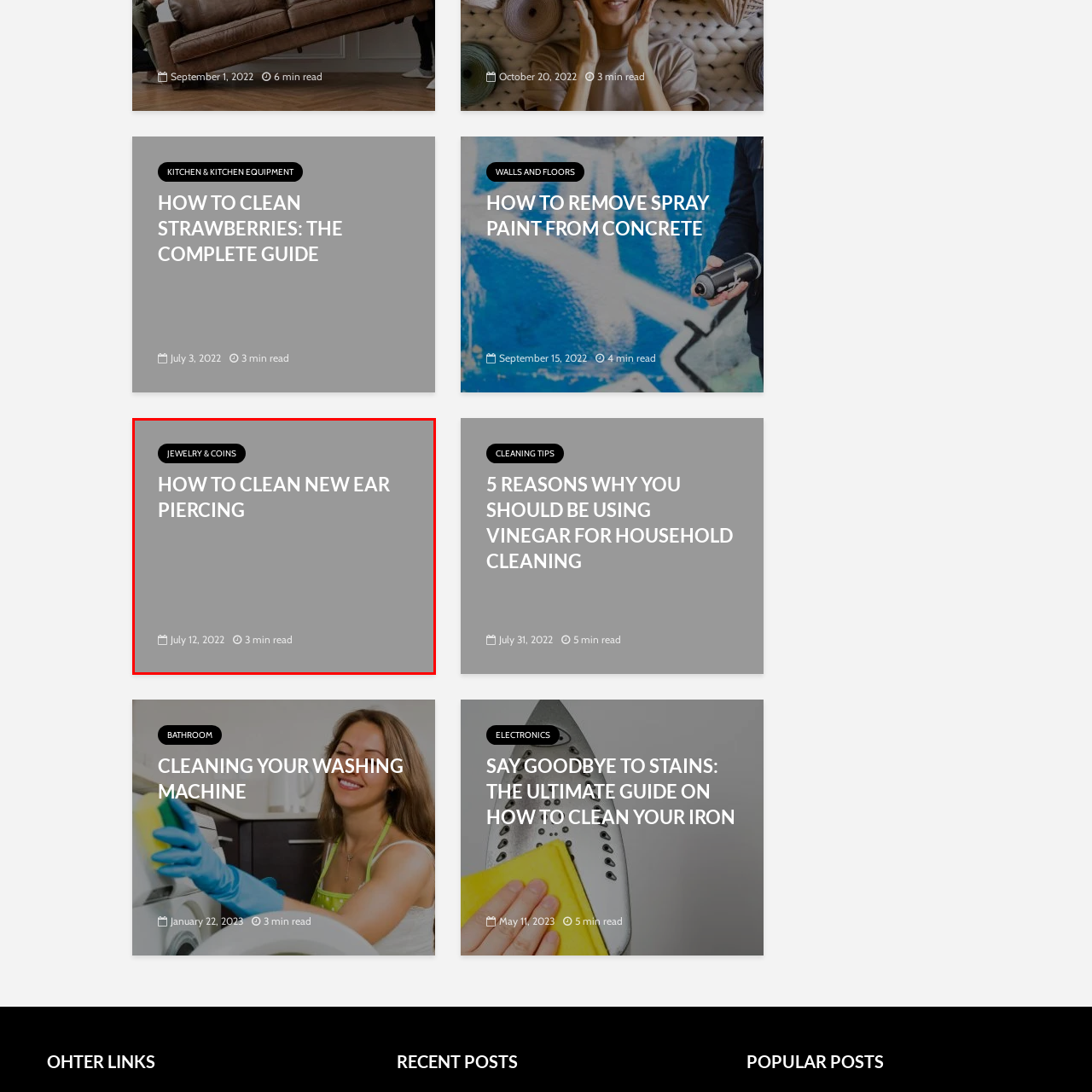Create a detailed description of the image enclosed by the red bounding box.

The image serves as a visual header for an article titled "How to Clean New Ear Piercing," categorized under "Jewelry & Coins." It was published on July 12, 2022, and indicates a reading time of approximately 3 minutes. The design features a bold and modern aesthetic, with the title prominently displayed, inviting readers to engage with the content about proper ear piercing care.